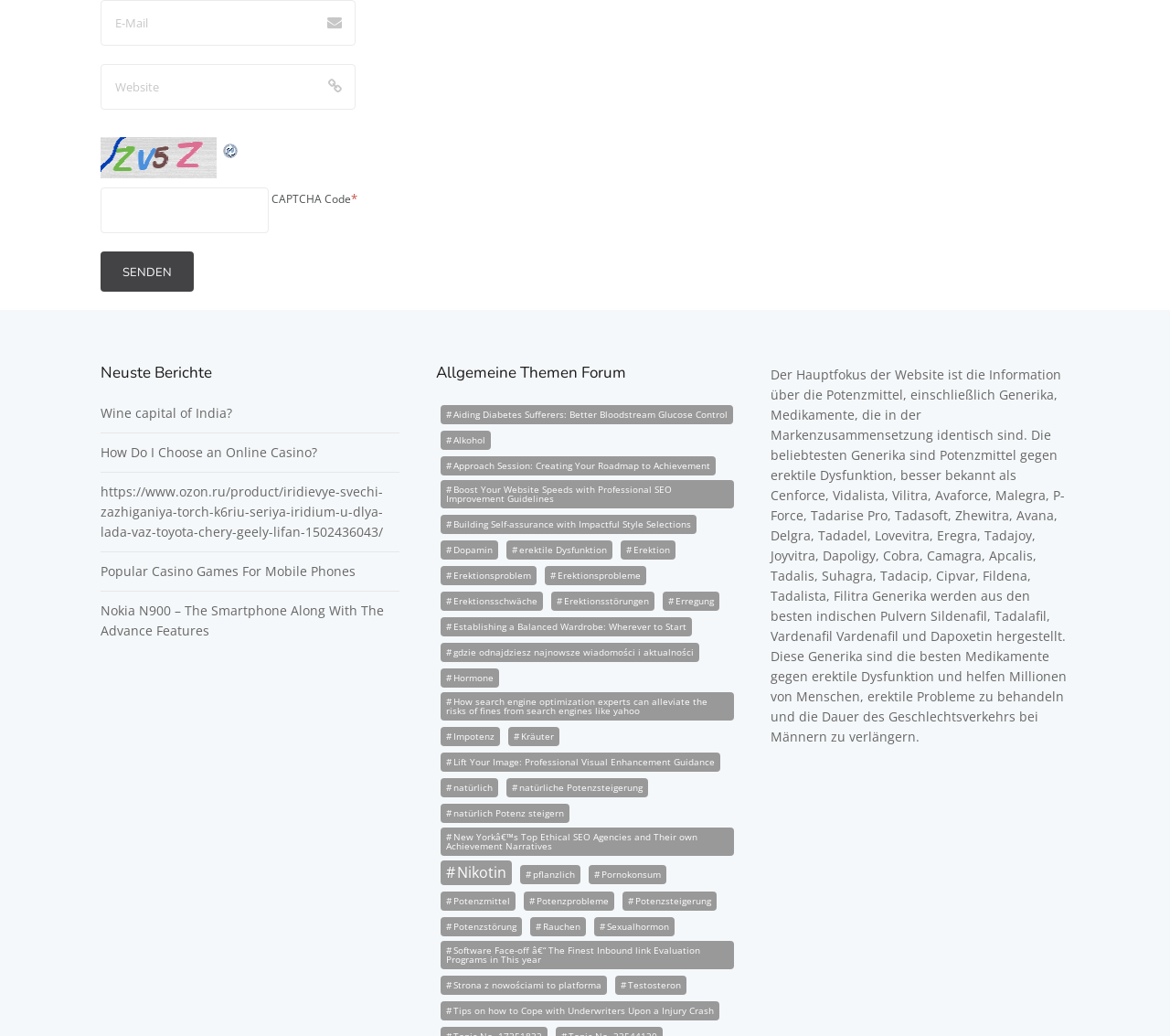What is the purpose of the CAPTCHA image?
Look at the screenshot and provide an in-depth answer.

The CAPTCHA image is used to verify that the user is human and not a bot, by requiring them to enter the characters displayed in the image. This prevents automated submissions and ensures that only legitimate users can interact with the website.